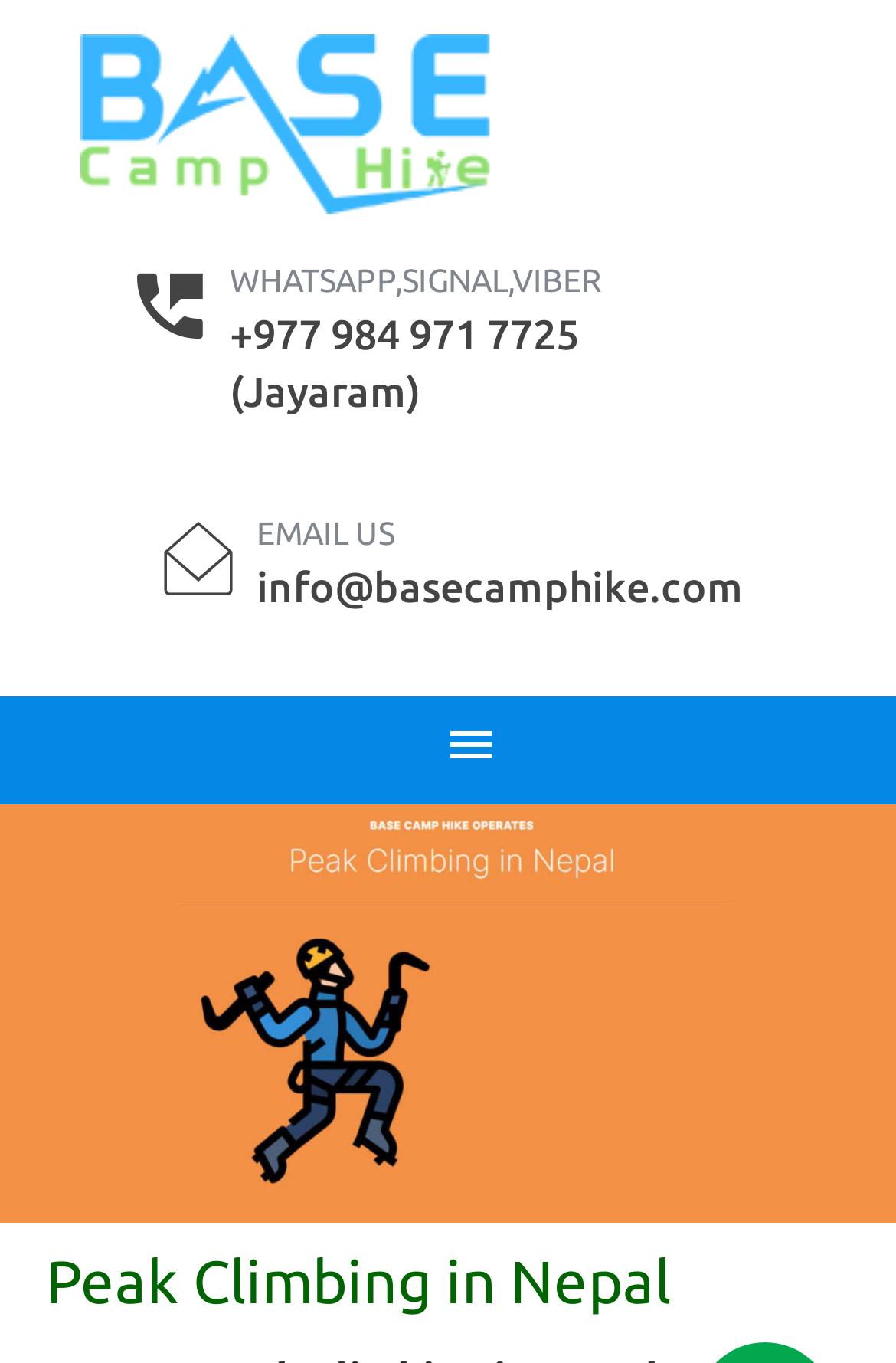Determine the bounding box for the HTML element described here: "parent_node: Base Camp Hike". The coordinates should be given as [left, top, right, bottom] with each number being a float between 0 and 1.

[0.09, 0.03, 0.546, 0.064]